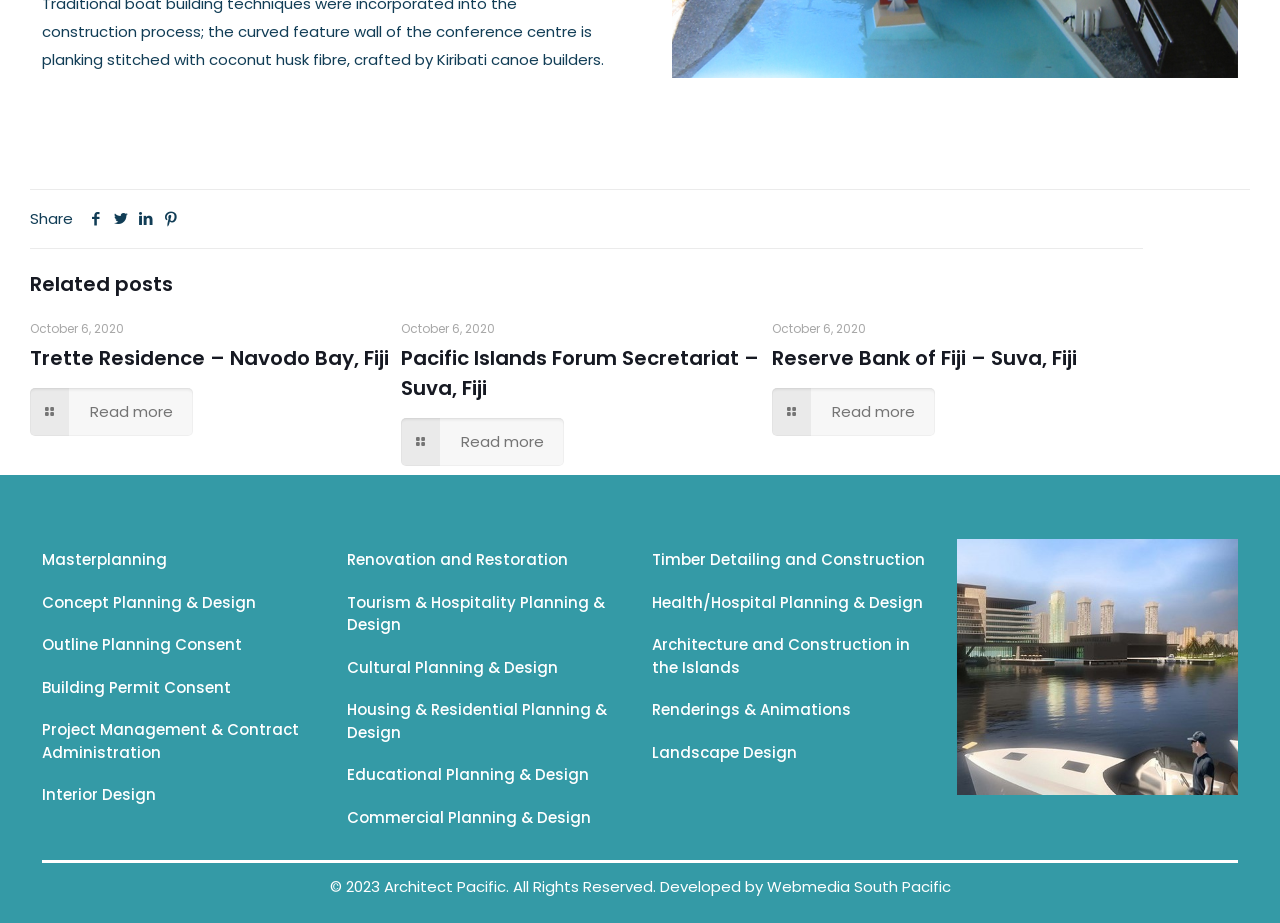Please determine the bounding box coordinates of the element's region to click for the following instruction: "Share on Facebook".

[0.065, 0.225, 0.084, 0.248]